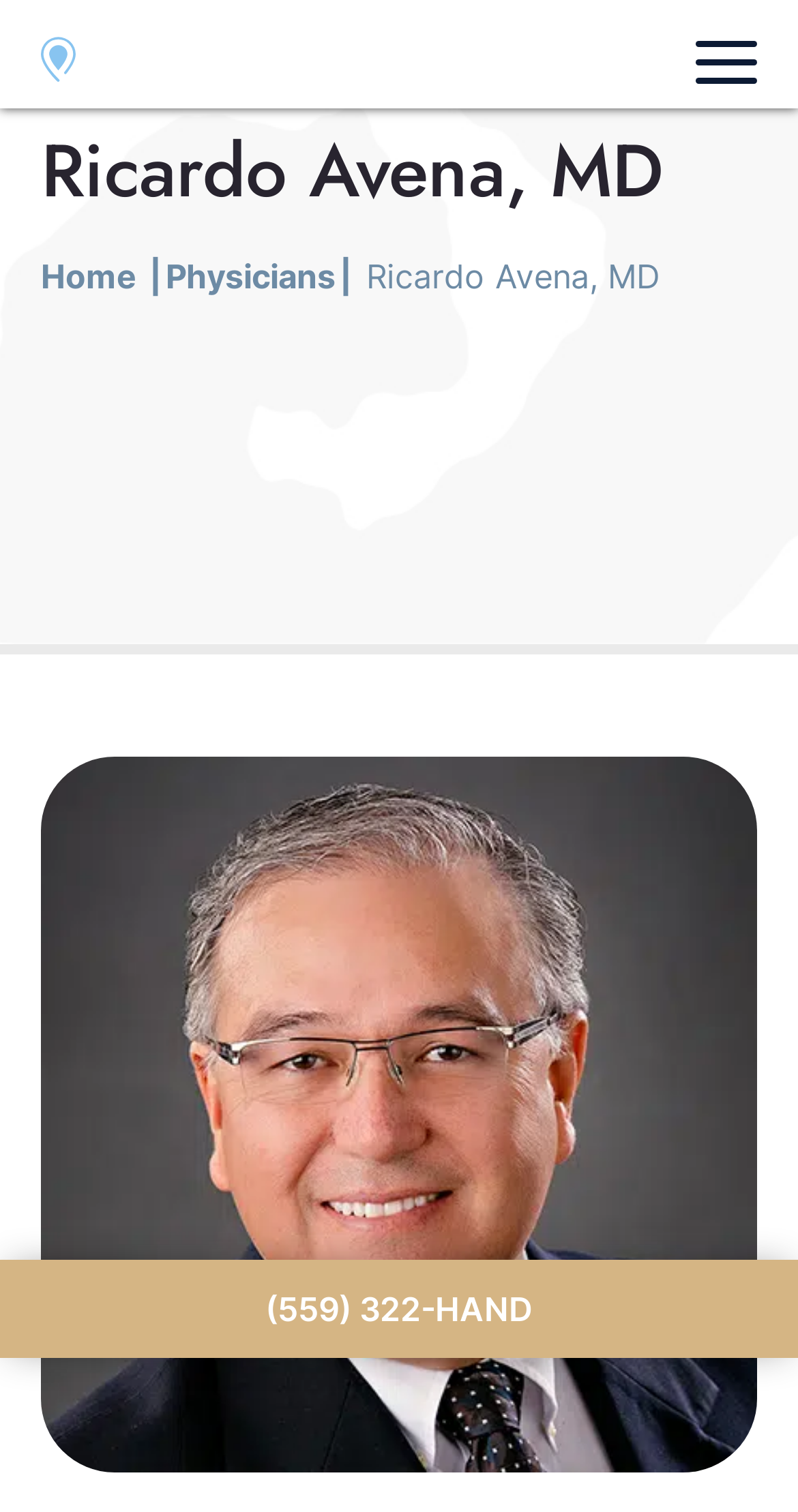What is the phone number?
Please utilize the information in the image to give a detailed response to the question.

The phone number can be found in the link element '(559) 322-HAND' which is located at the bottom of the webpage.